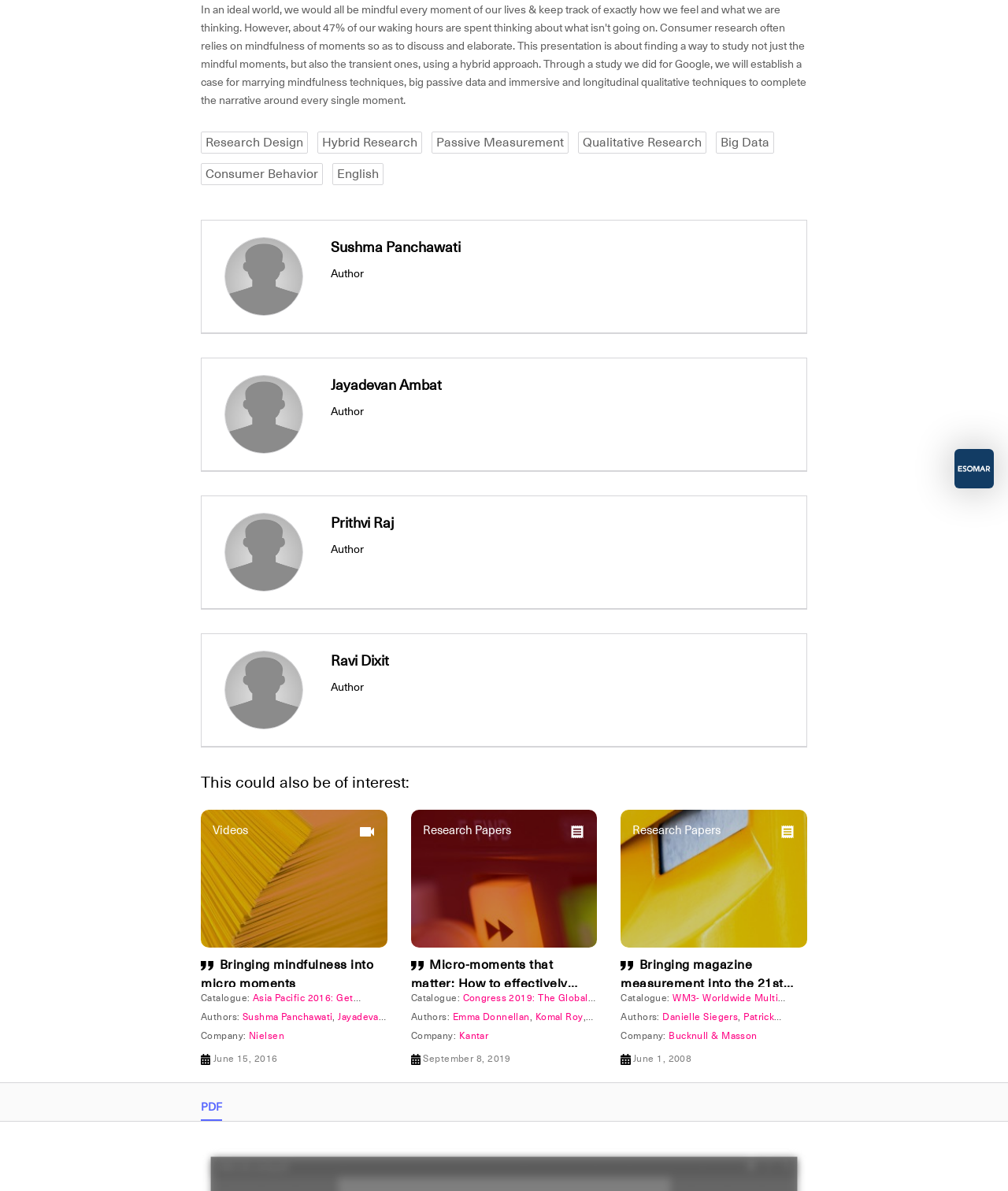Identify the bounding box coordinates for the UI element described as follows: "Kantar". Ensure the coordinates are four float numbers between 0 and 1, formatted as [left, top, right, bottom].

[0.455, 0.864, 0.485, 0.875]